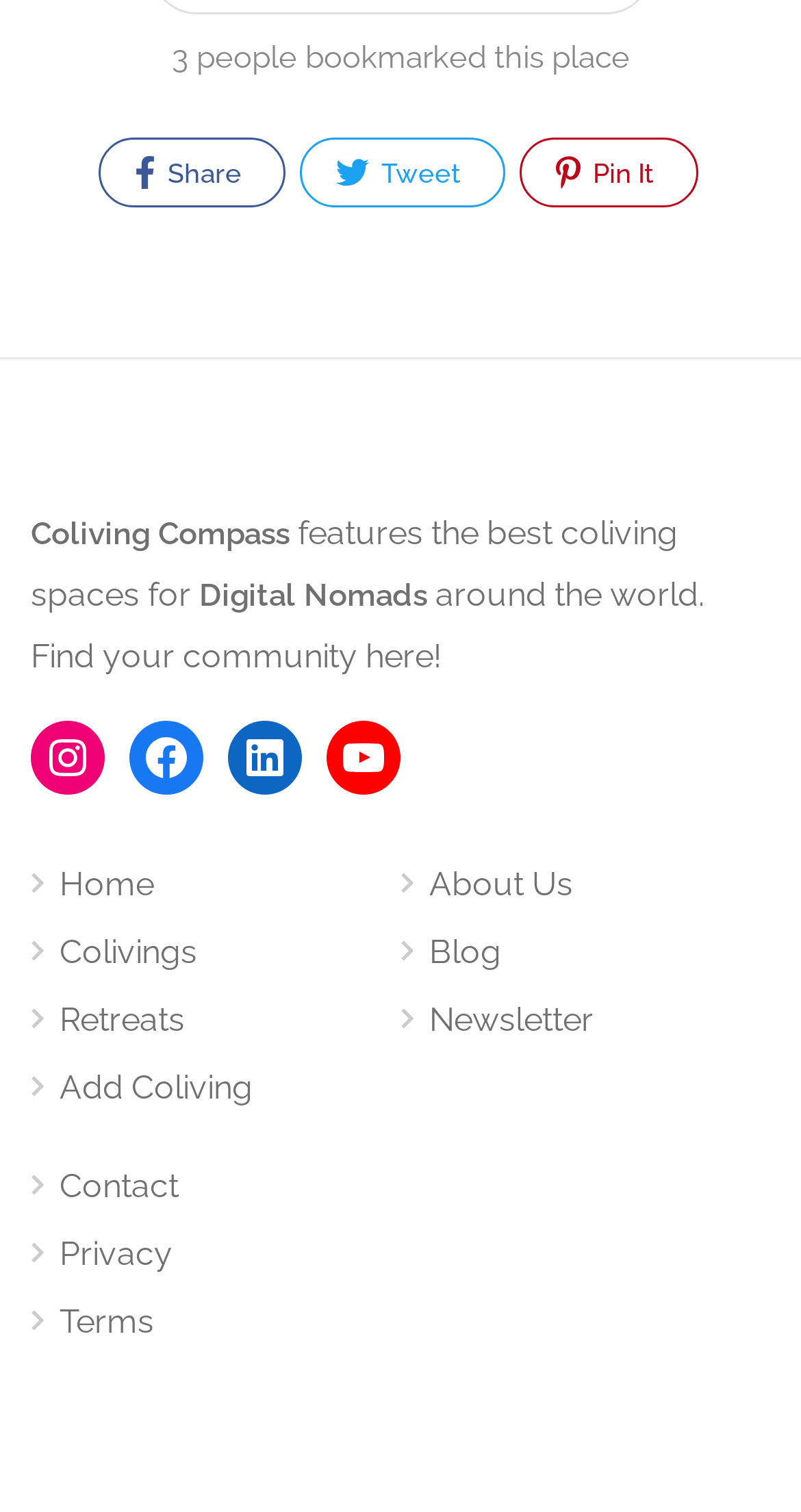How many social media links are available?
Provide a detailed answer to the question using information from the image.

I counted the number of social media links available on the webpage, which are Instagram, Facebook, LinkedIn, and YouTube, and found that there are 4 social media links.